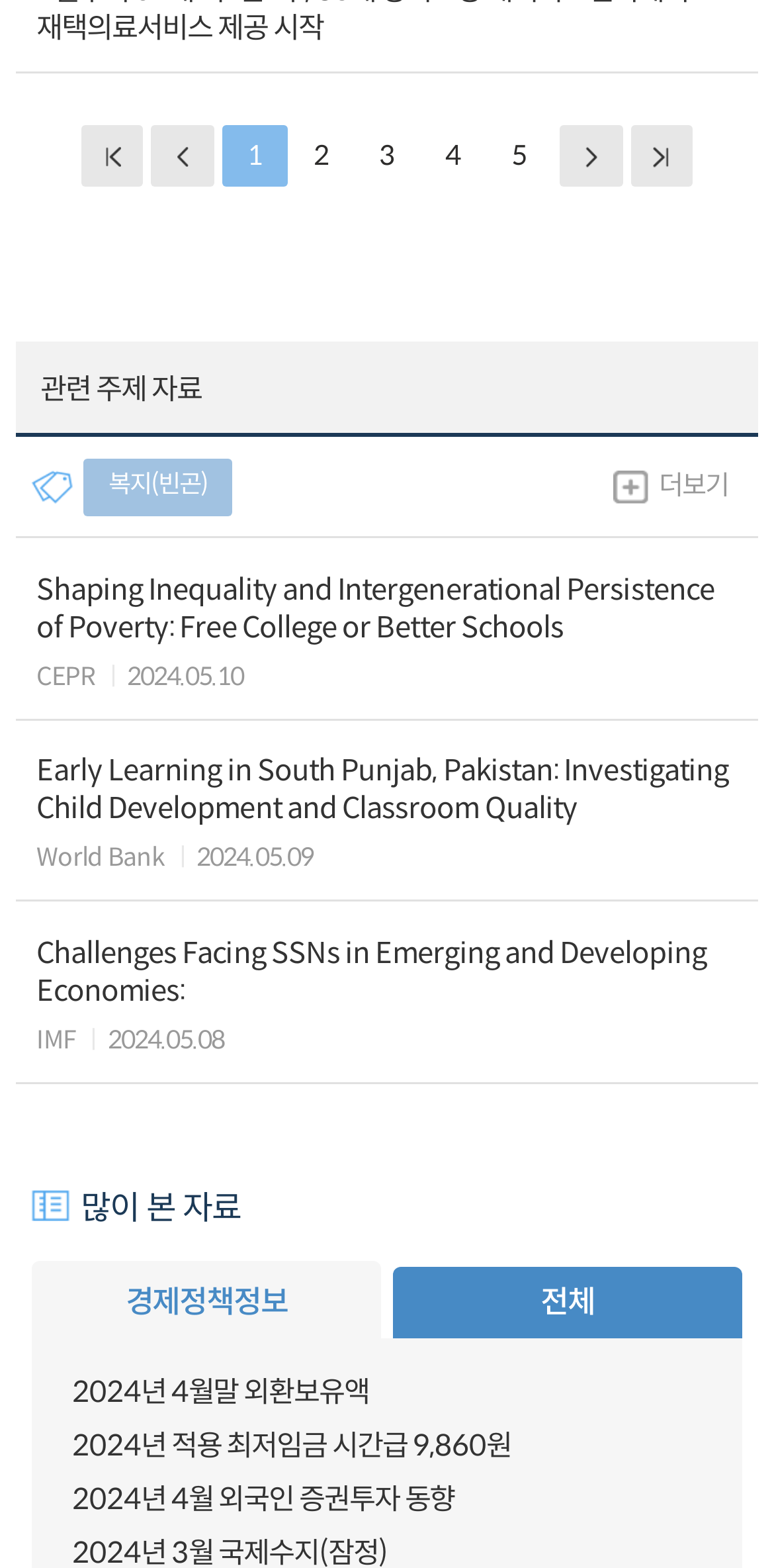From the image, can you give a detailed response to the question below:
How many page navigation buttons are there?

There are six page navigation buttons: 'BACK PAGE', 'PREVIOUS', 'NEXT', 'NEXT PAGE', and two sets of numbered links from '1' to '5'.